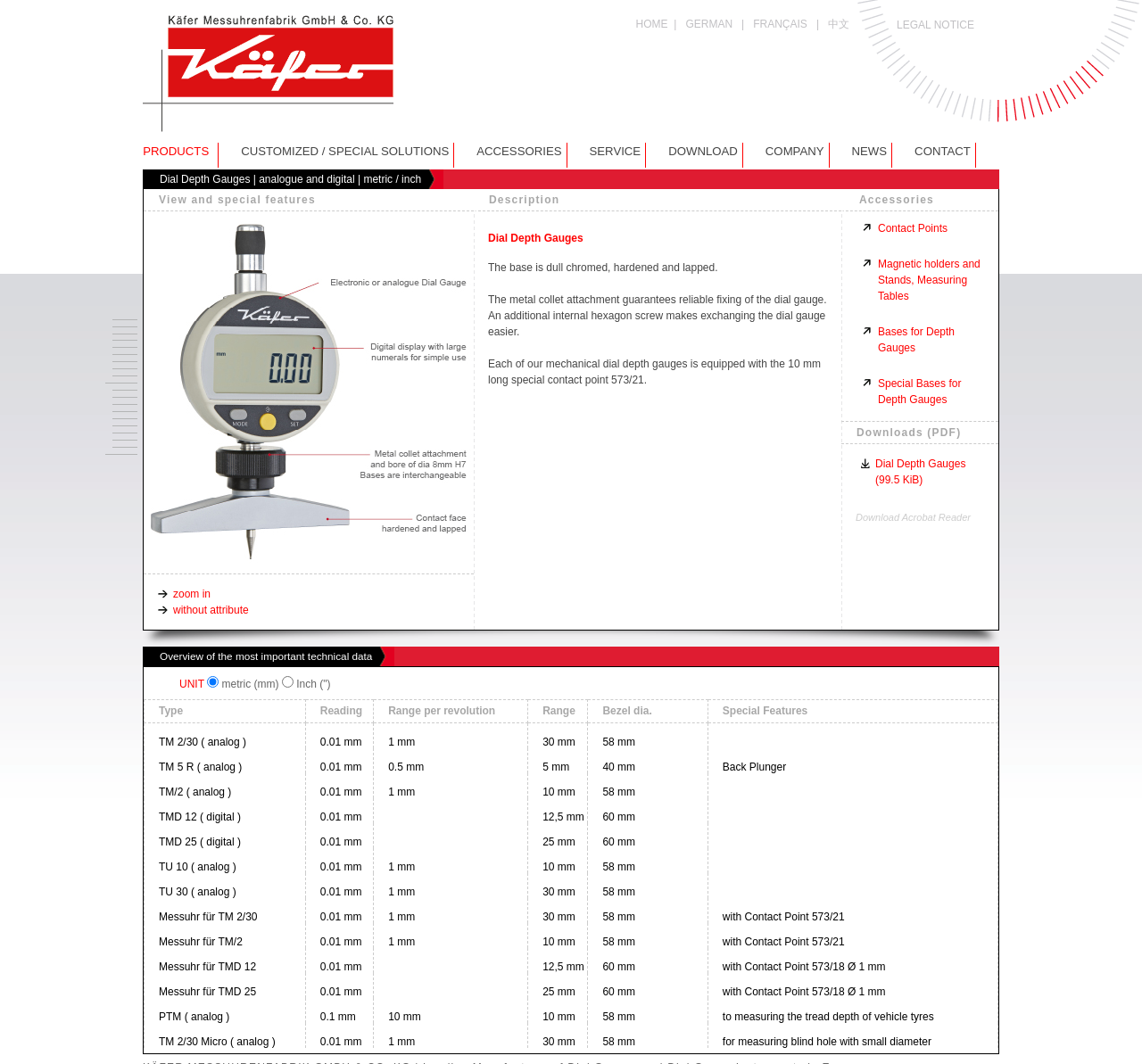Find and specify the bounding box coordinates that correspond to the clickable region for the instruction: "View the PRODUCTS page".

[0.125, 0.134, 0.187, 0.157]